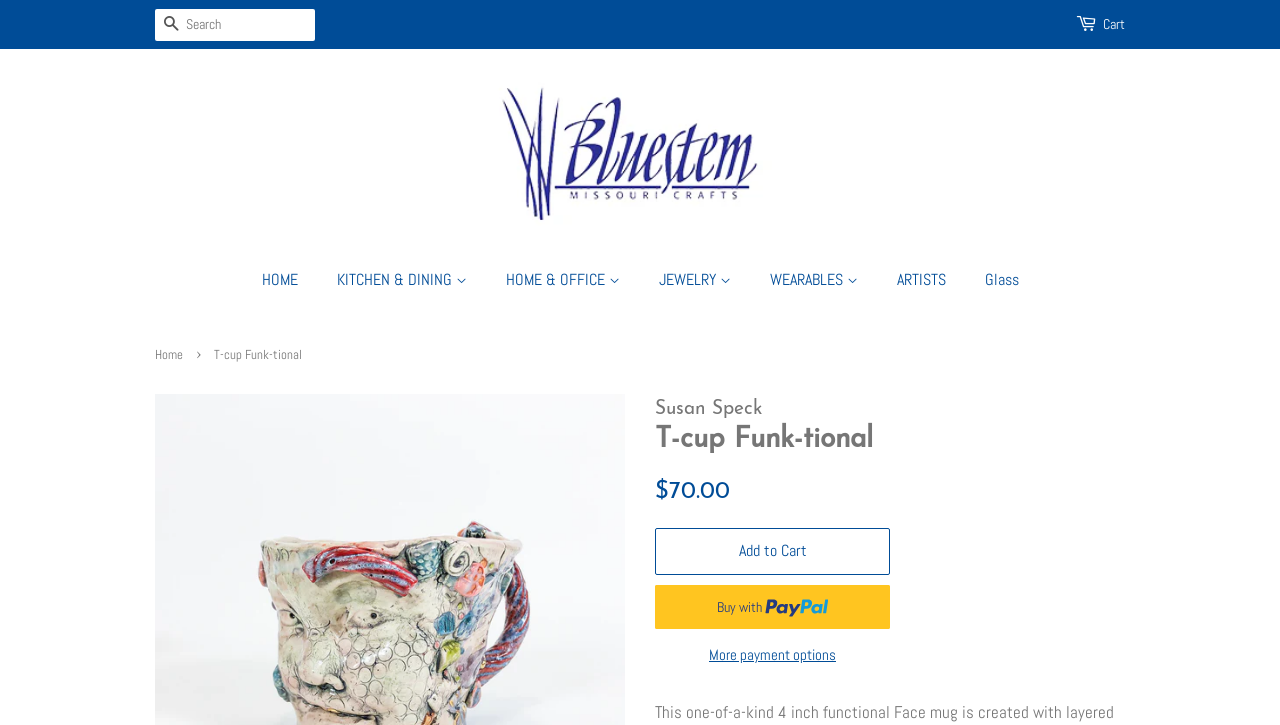Determine the bounding box coordinates for the UI element matching this description: "SALAD SERVING".

[0.251, 0.875, 0.349, 0.926]